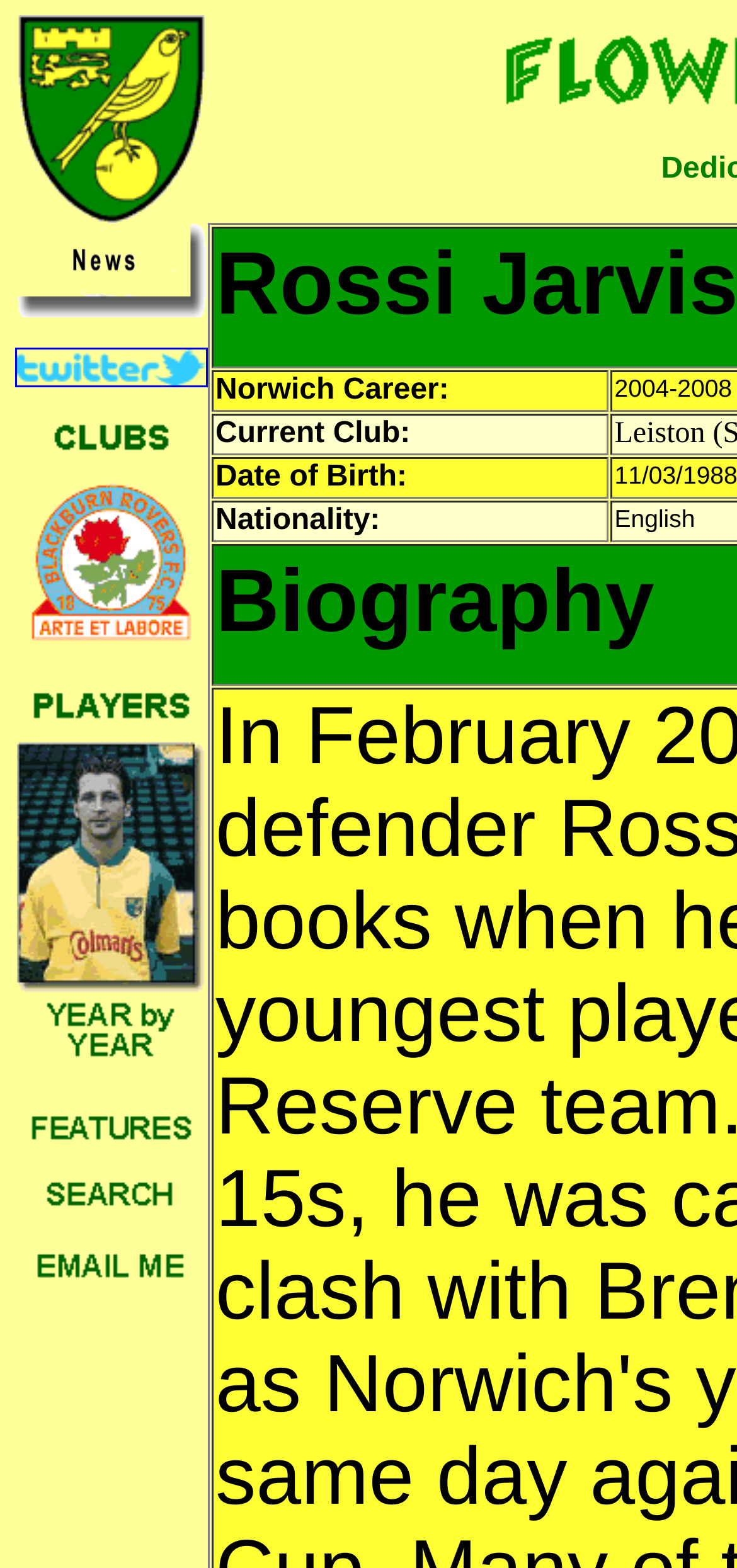Determine the bounding box coordinates of the clickable region to execute the instruction: "View Latest News and Rumours". The coordinates should be four float numbers between 0 and 1, denoted as [left, top, right, bottom].

[0.023, 0.187, 0.279, 0.207]